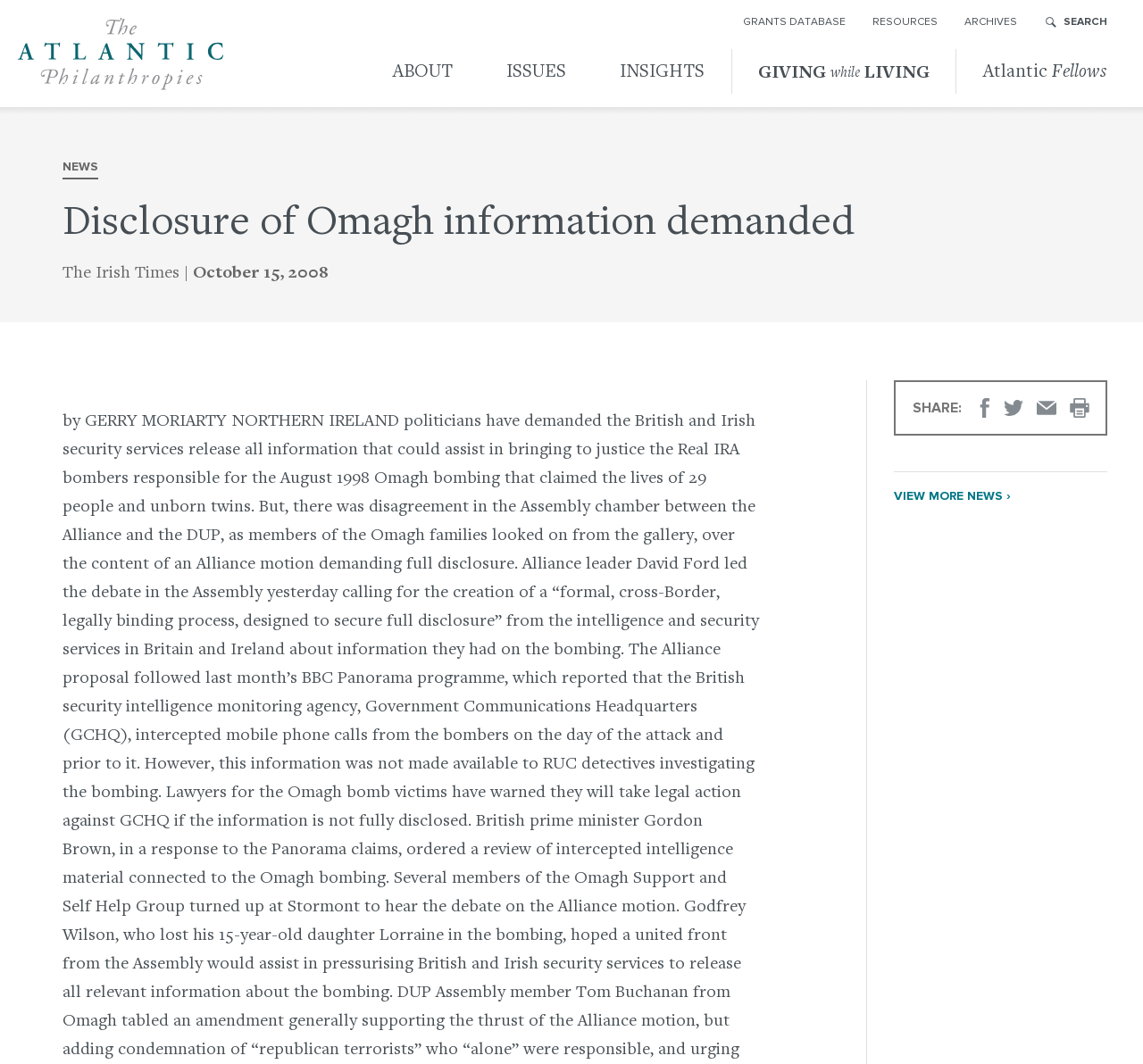Locate the bounding box coordinates of the element that needs to be clicked to carry out the instruction: "View more news". The coordinates should be given as four float numbers ranging from 0 to 1, i.e., [left, top, right, bottom].

[0.782, 0.444, 0.969, 0.489]